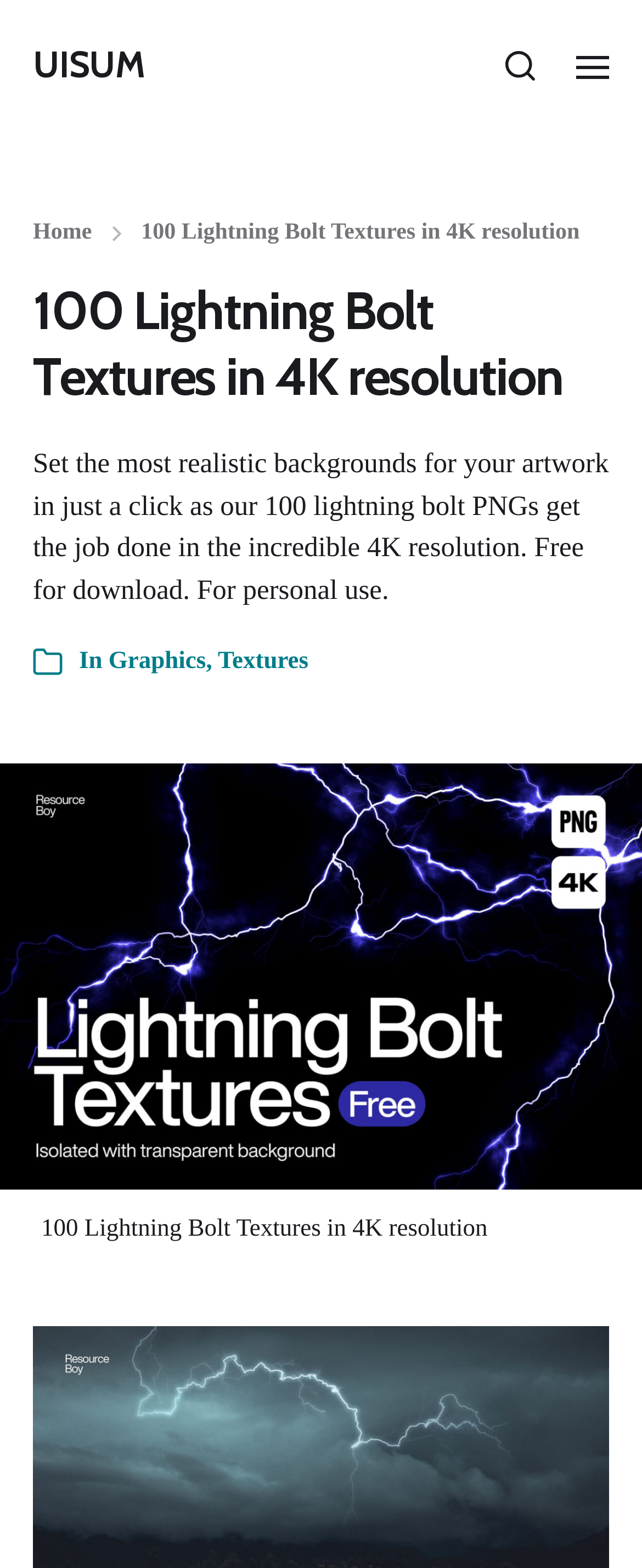What is the resolution of the lightning bolt PNGs?
Using the picture, provide a one-word or short phrase answer.

4K